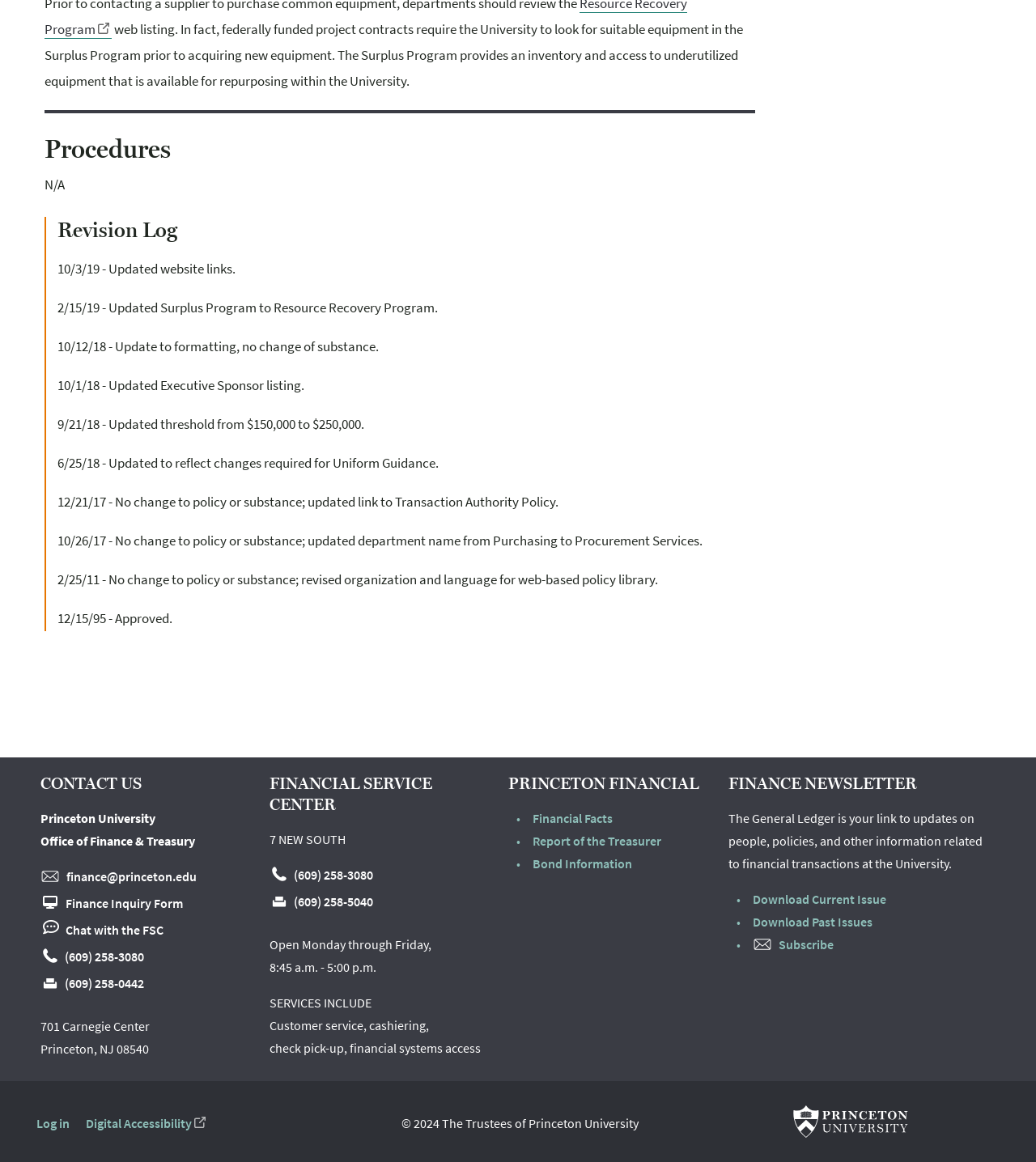Can you specify the bounding box coordinates for the region that should be clicked to fulfill this instruction: "Visit the Princeton University homepage".

[0.673, 0.952, 0.969, 0.979]